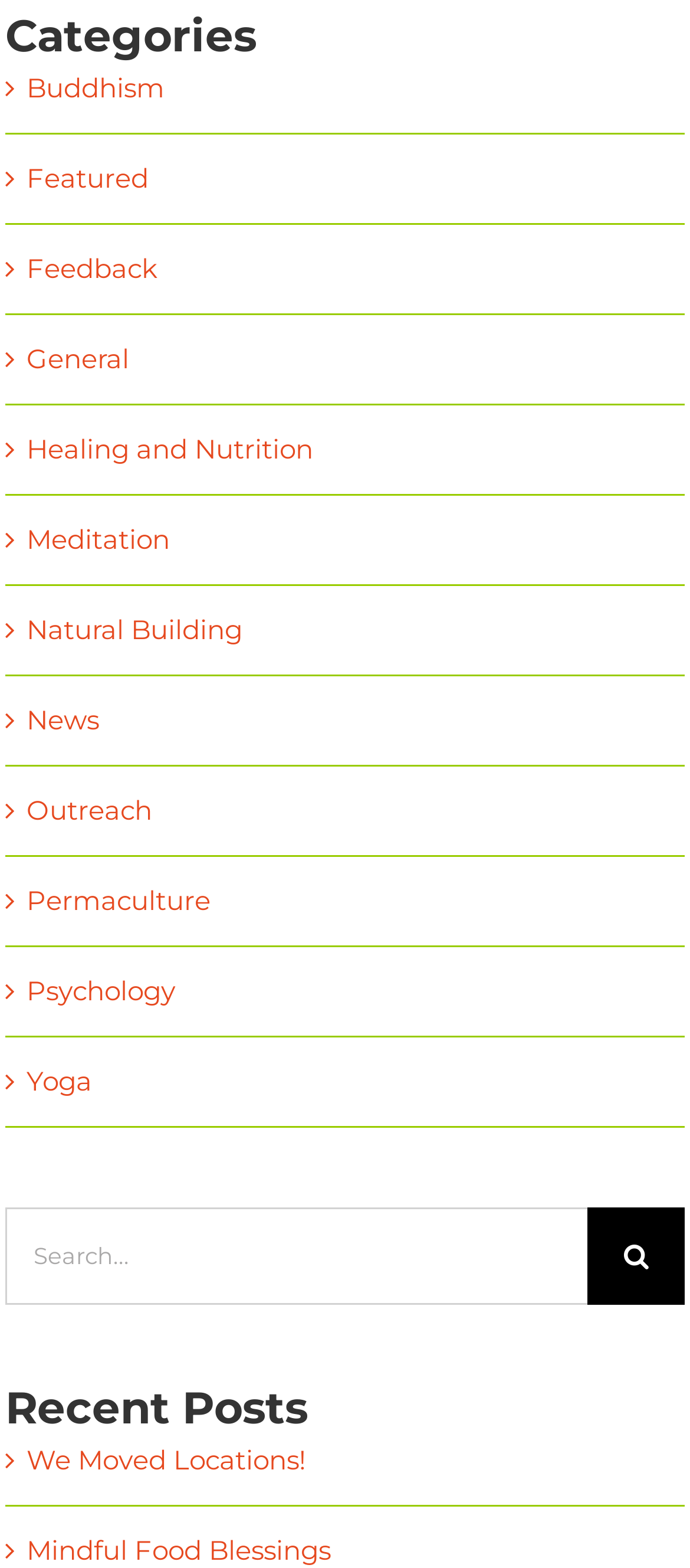Please identify the bounding box coordinates of the area I need to click to accomplish the following instruction: "Click the Search button".

[0.851, 0.77, 0.992, 0.832]